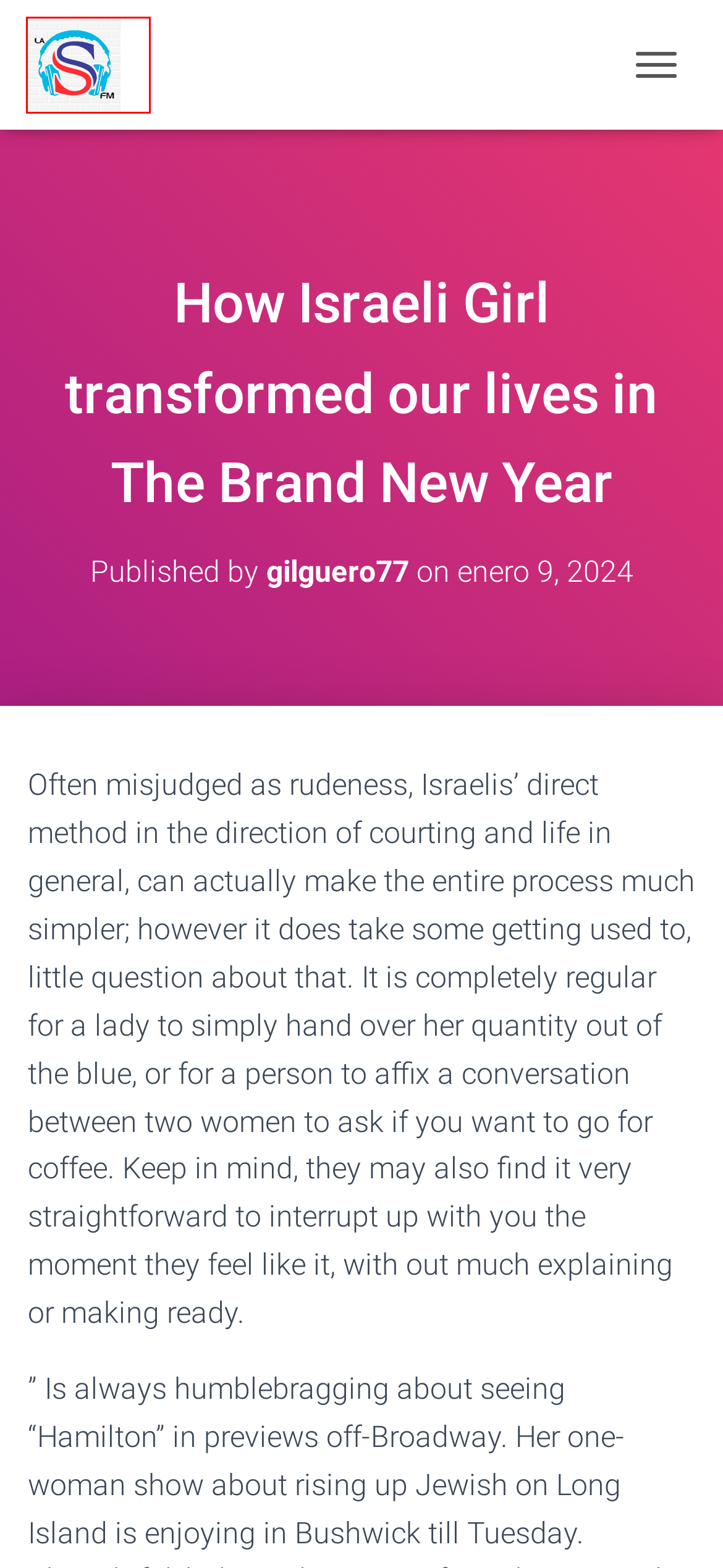Look at the screenshot of a webpage, where a red bounding box highlights an element. Select the best description that matches the new webpage after clicking the highlighted element. Here are the candidates:
A. gilguero77 – Lasfmradio
B. Lasfmradio
C. 20+ Intercourse web sites & mature online dating sites – Find Get Laid at Hookupguide – Lasfmradio
D. Join the community and work out new connections – Lasfmradio
E. Mysterious Israeli Women: Everything You Need to Know
F. Premium WordPress Themes, Templates & Plugins @ ThemeIsle
G. Cleaning a porta potty: a comprehensive guide – Lasfmradio
H. Uncategorized – Lasfmradio

B